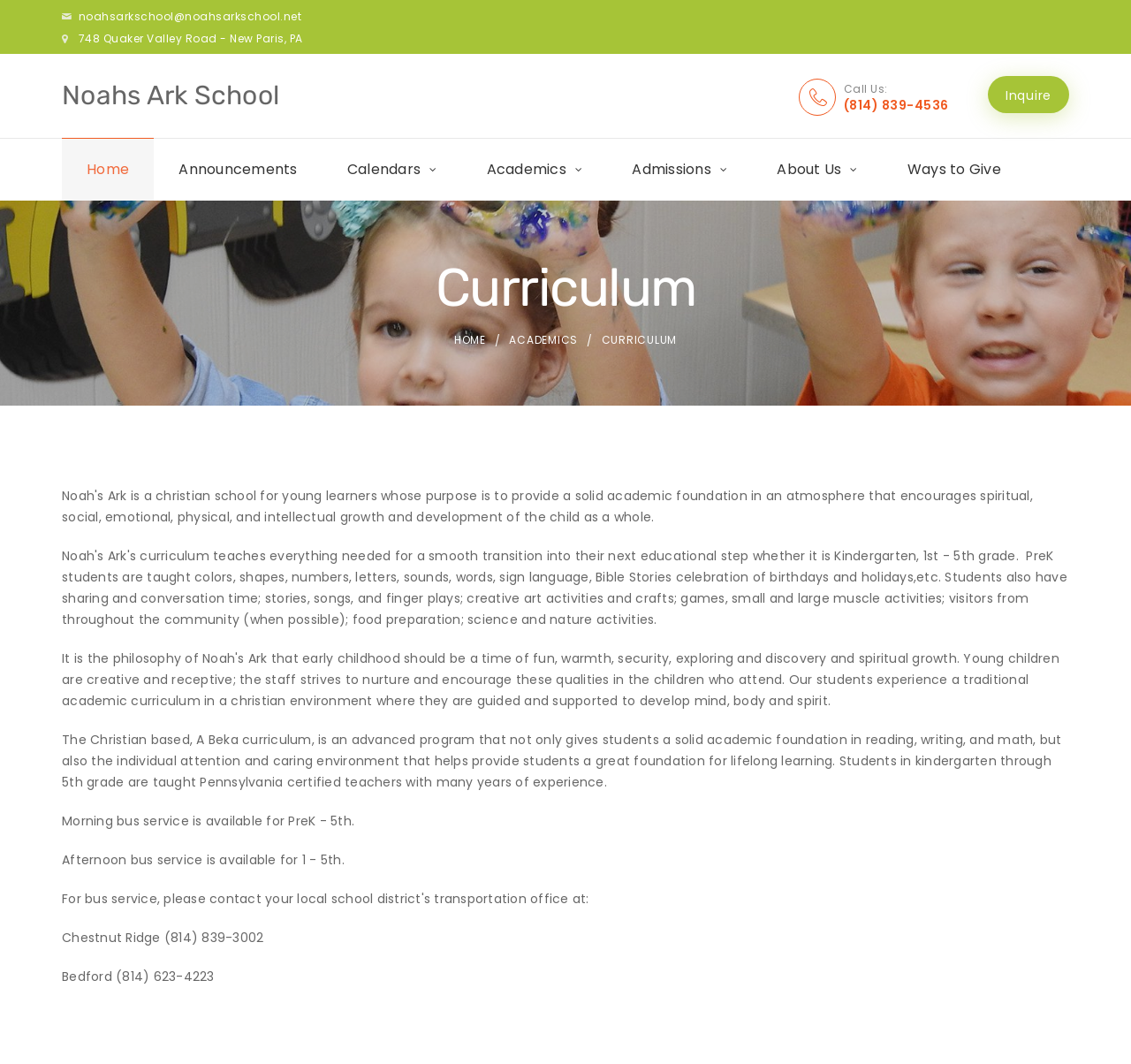Extract the bounding box coordinates of the UI element described by: "Academics". The coordinates should include four float numbers ranging from 0 to 1, e.g., [left, top, right, bottom].

[0.408, 0.129, 0.537, 0.188]